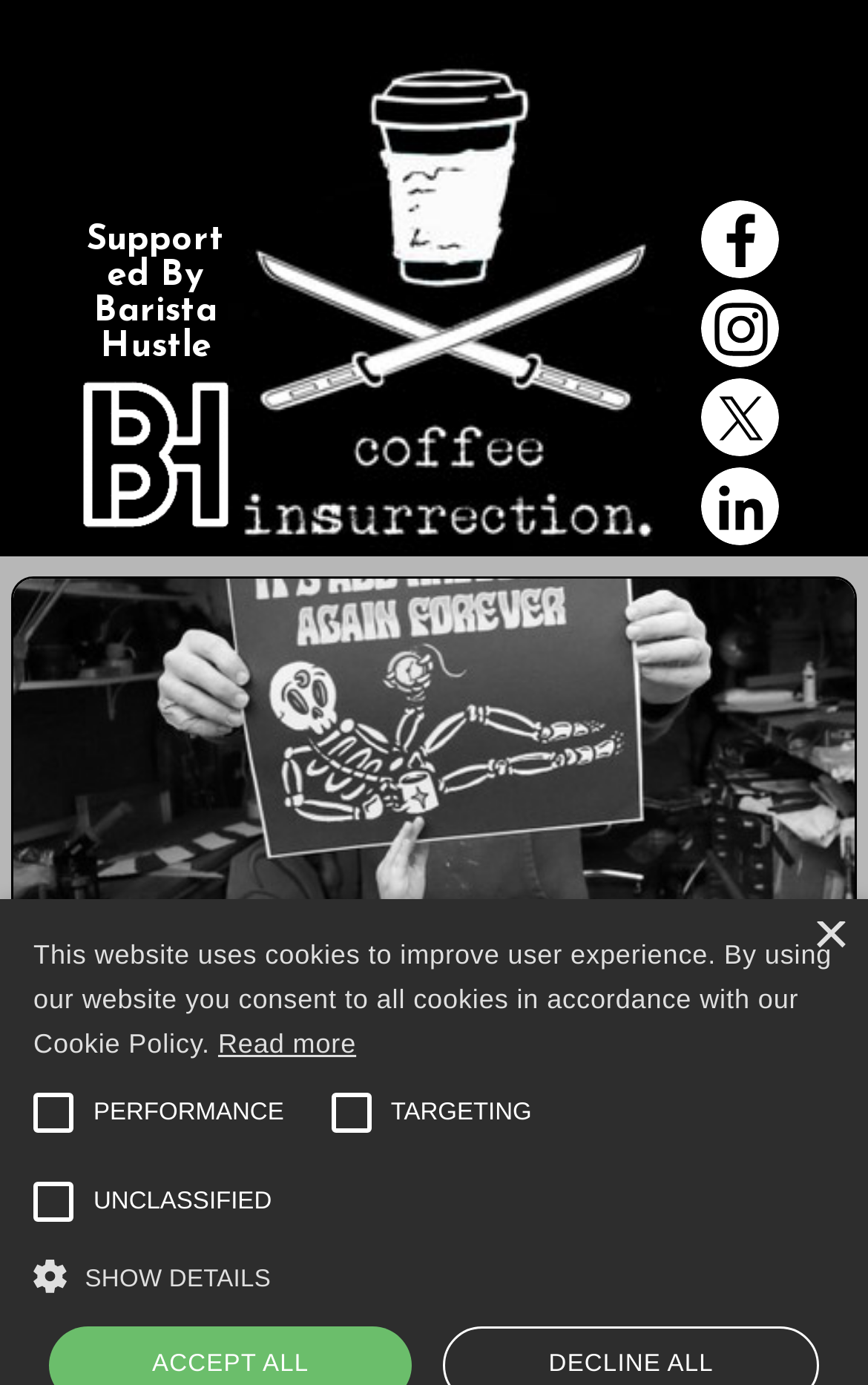What is the date mentioned in the article?
Based on the image content, provide your answer in one word or a short phrase.

28/11/2021